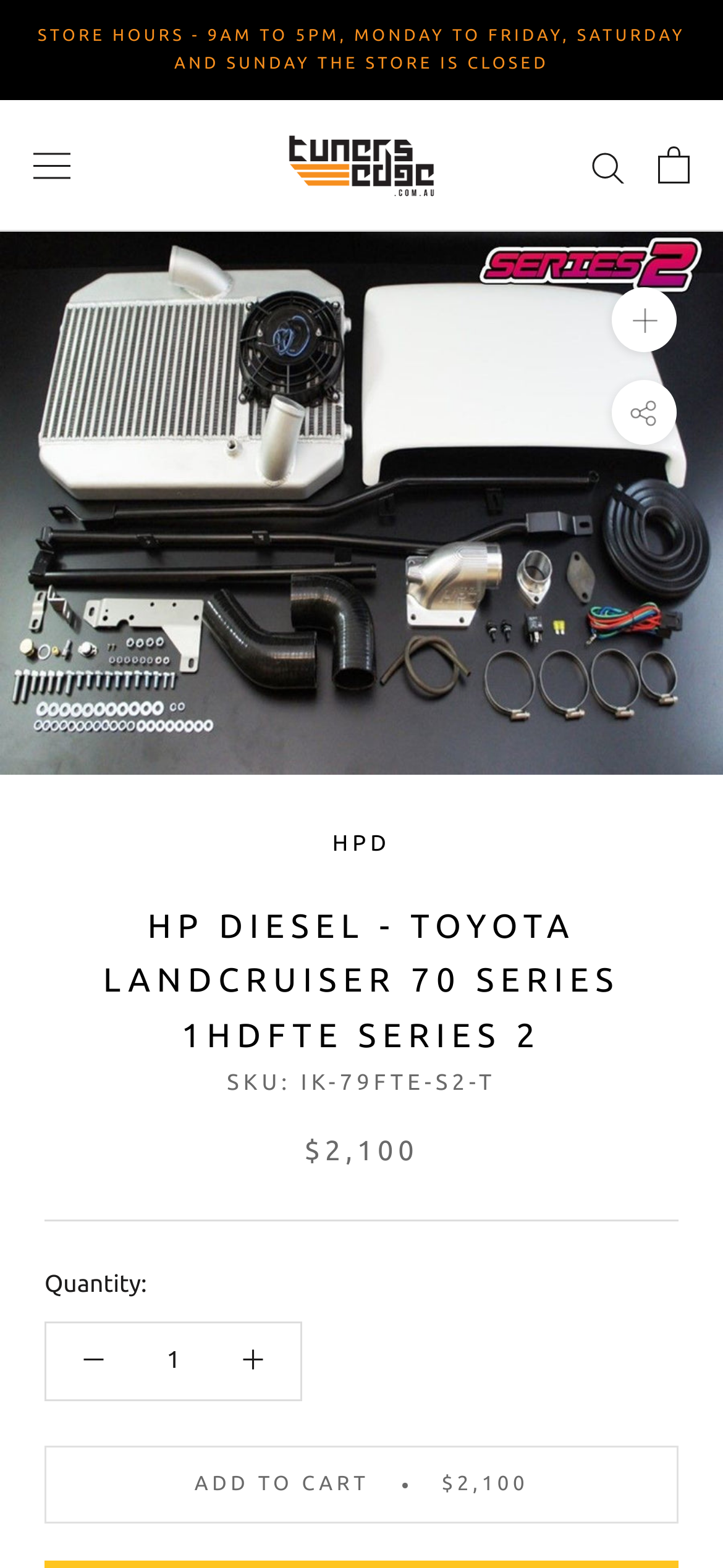Identify the bounding box coordinates of the clickable section necessary to follow the following instruction: "Search". The coordinates should be presented as four float numbers from 0 to 1, i.e., [left, top, right, bottom].

[0.818, 0.096, 0.864, 0.116]